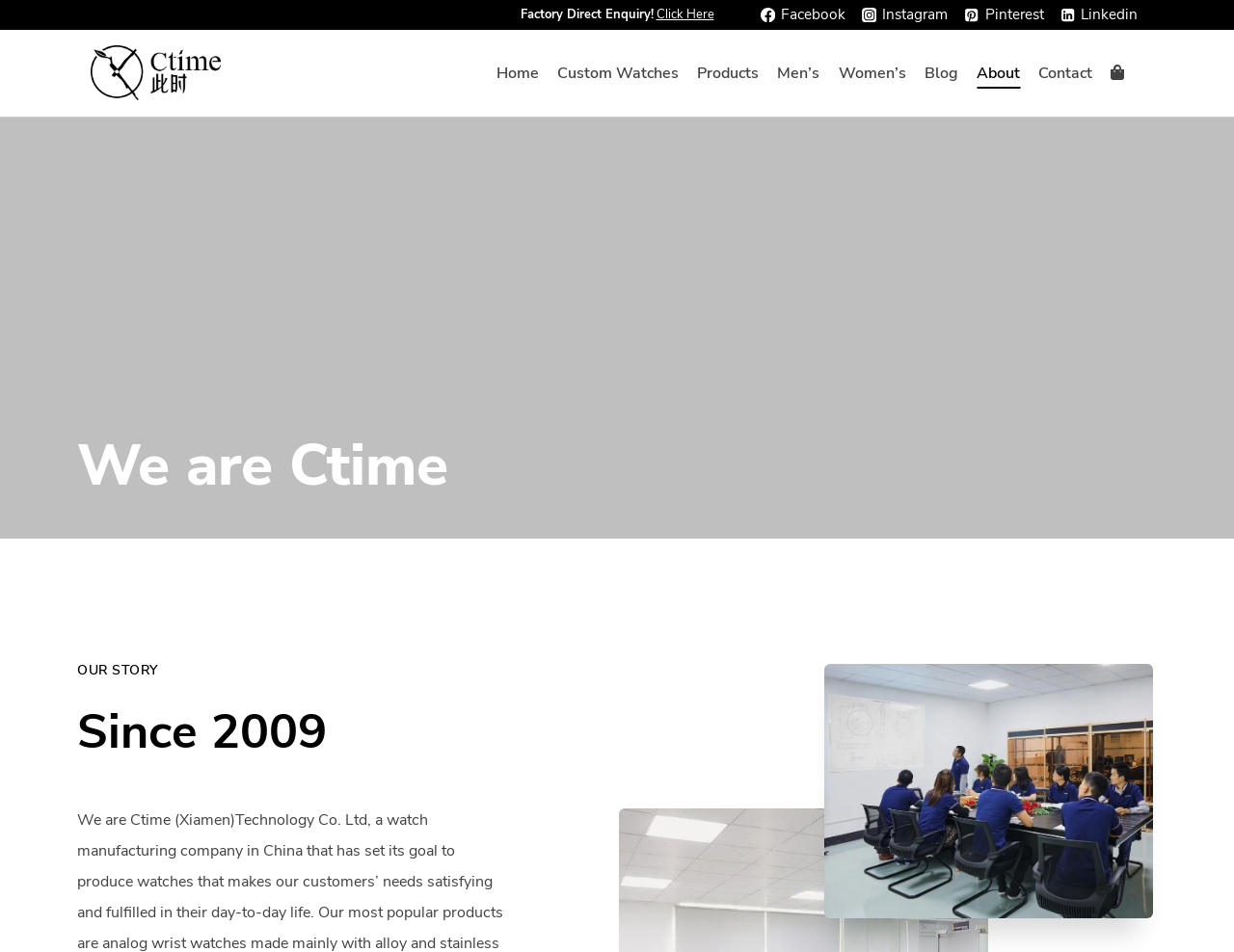Kindly determine the bounding box coordinates for the clickable area to achieve the given instruction: "Go to Home page".

[0.395, 0.06, 0.444, 0.093]